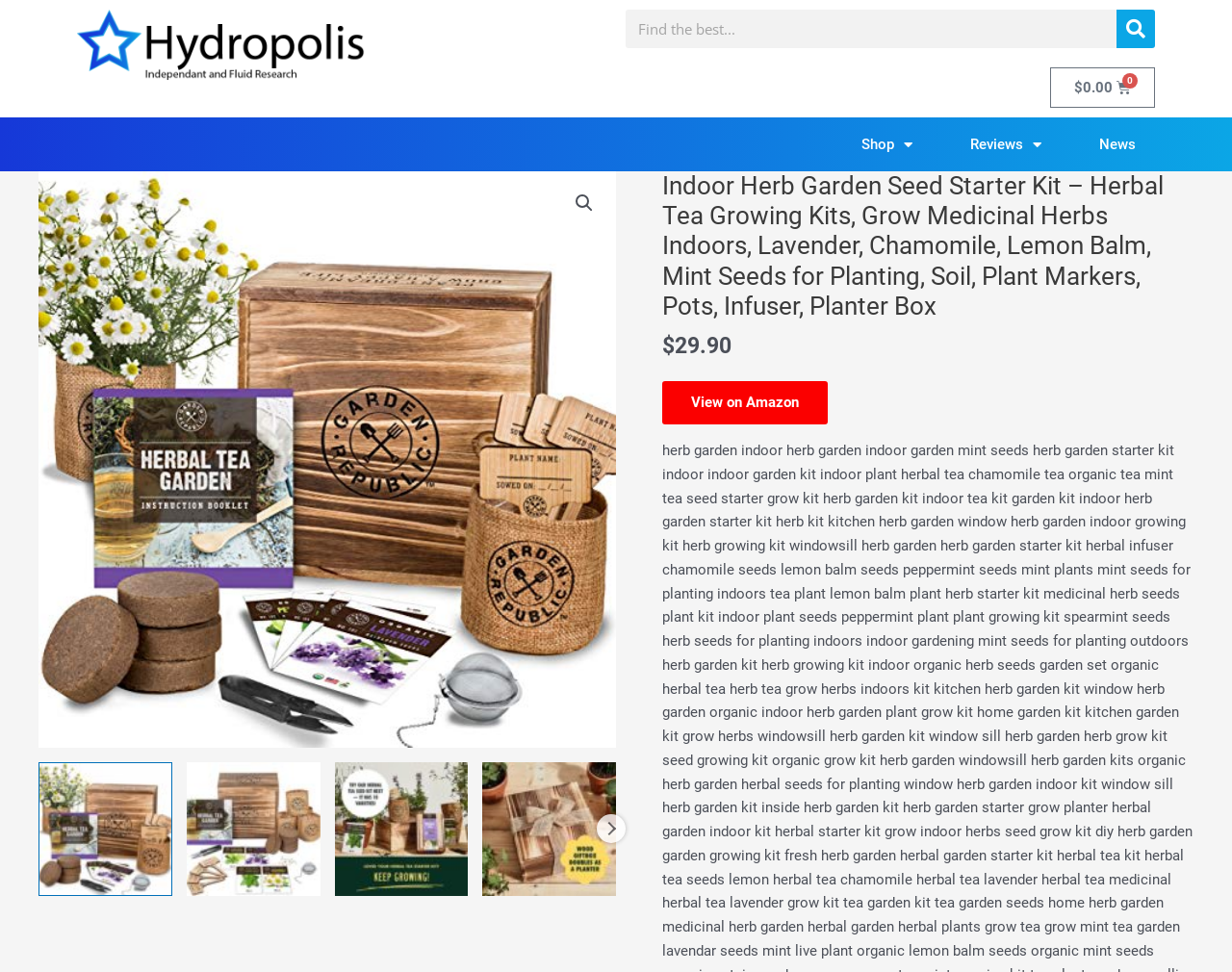Please locate the bounding box coordinates of the element that should be clicked to achieve the given instruction: "Toggle shop menu".

[0.676, 0.121, 0.764, 0.176]